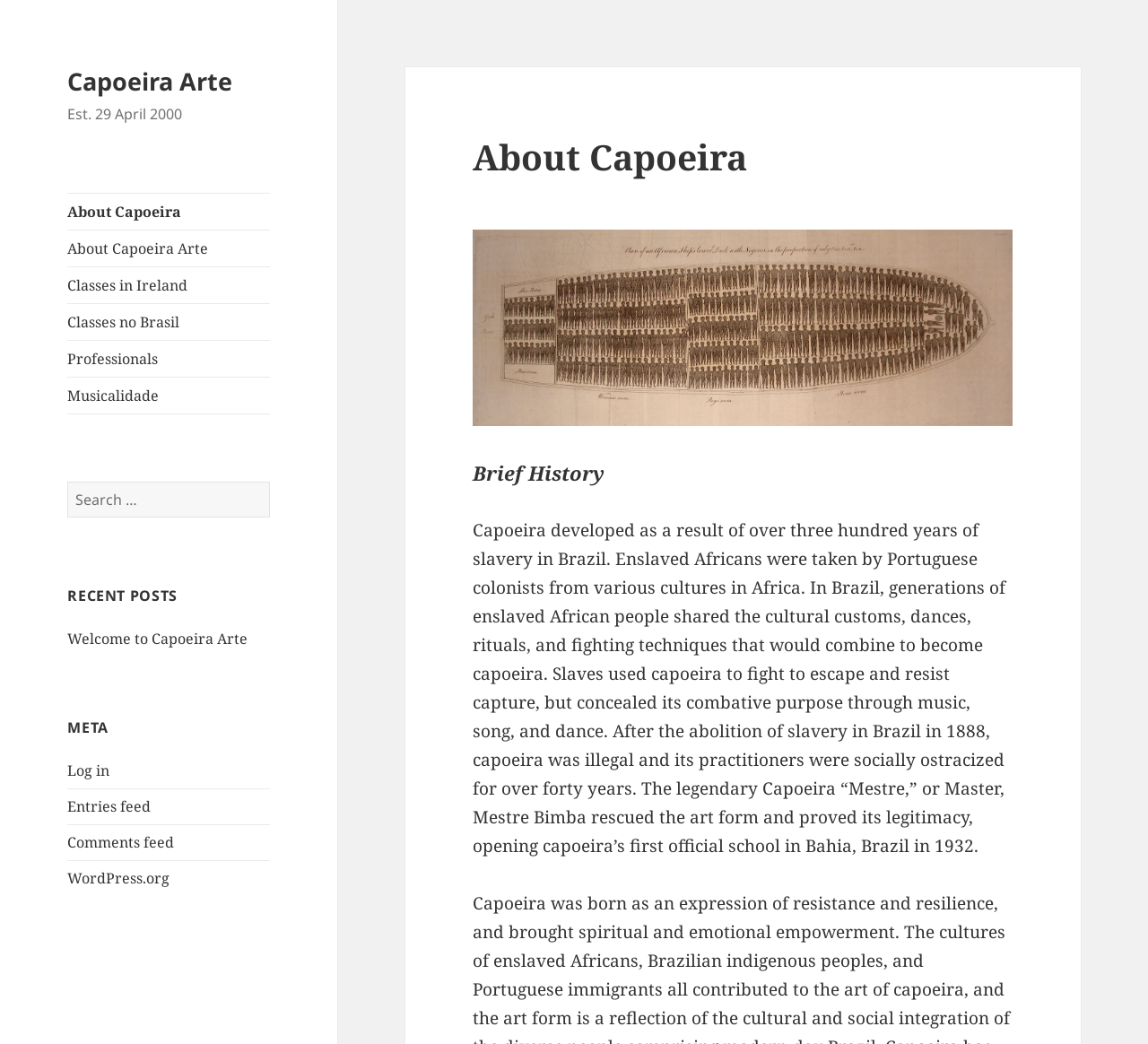Identify the bounding box of the UI element described as follows: "Classes in Ireland". Provide the coordinates as four float numbers in the range of 0 to 1 [left, top, right, bottom].

[0.059, 0.256, 0.235, 0.29]